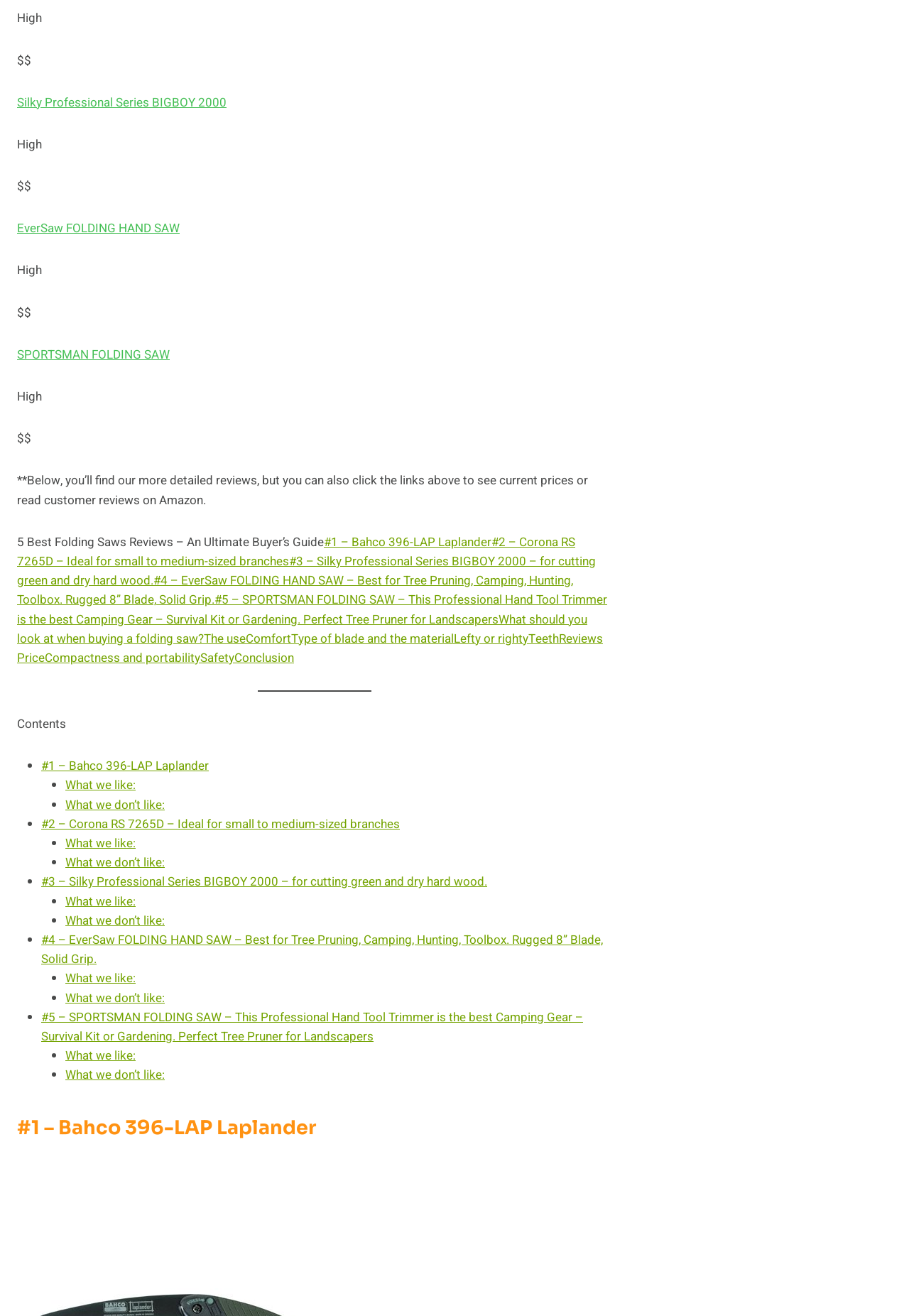What is the name of the first folding saw reviewed?
Provide a one-word or short-phrase answer based on the image.

Bahco 396-LAP Laplander